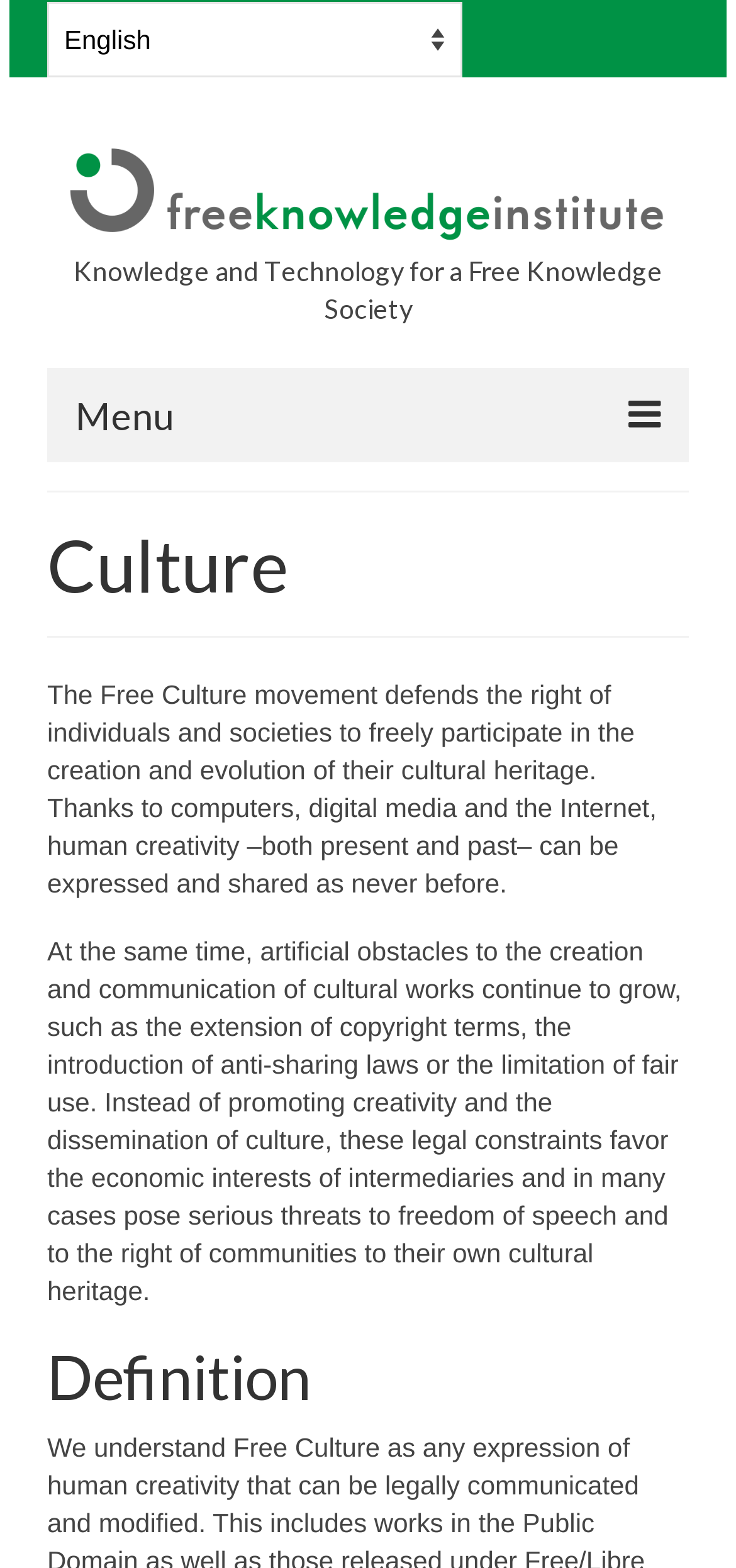Please locate the bounding box coordinates of the element that needs to be clicked to achieve the following instruction: "Read about the Free Culture movement". The coordinates should be four float numbers between 0 and 1, i.e., [left, top, right, bottom].

[0.064, 0.434, 0.892, 0.573]